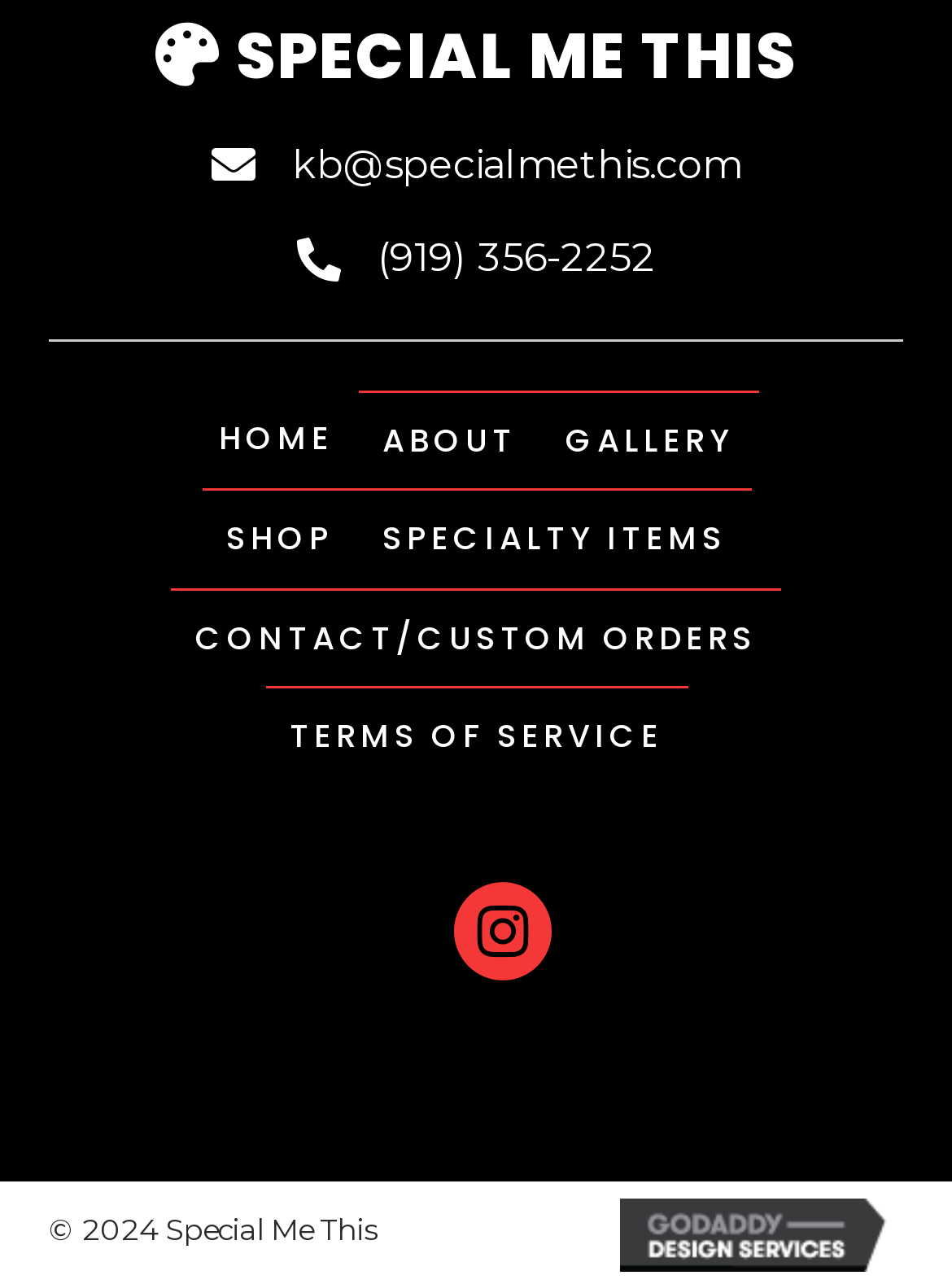Please reply to the following question with a single word or a short phrase:
What is the name of the web design company credited at the bottom of the page?

GoDaddy Web Design